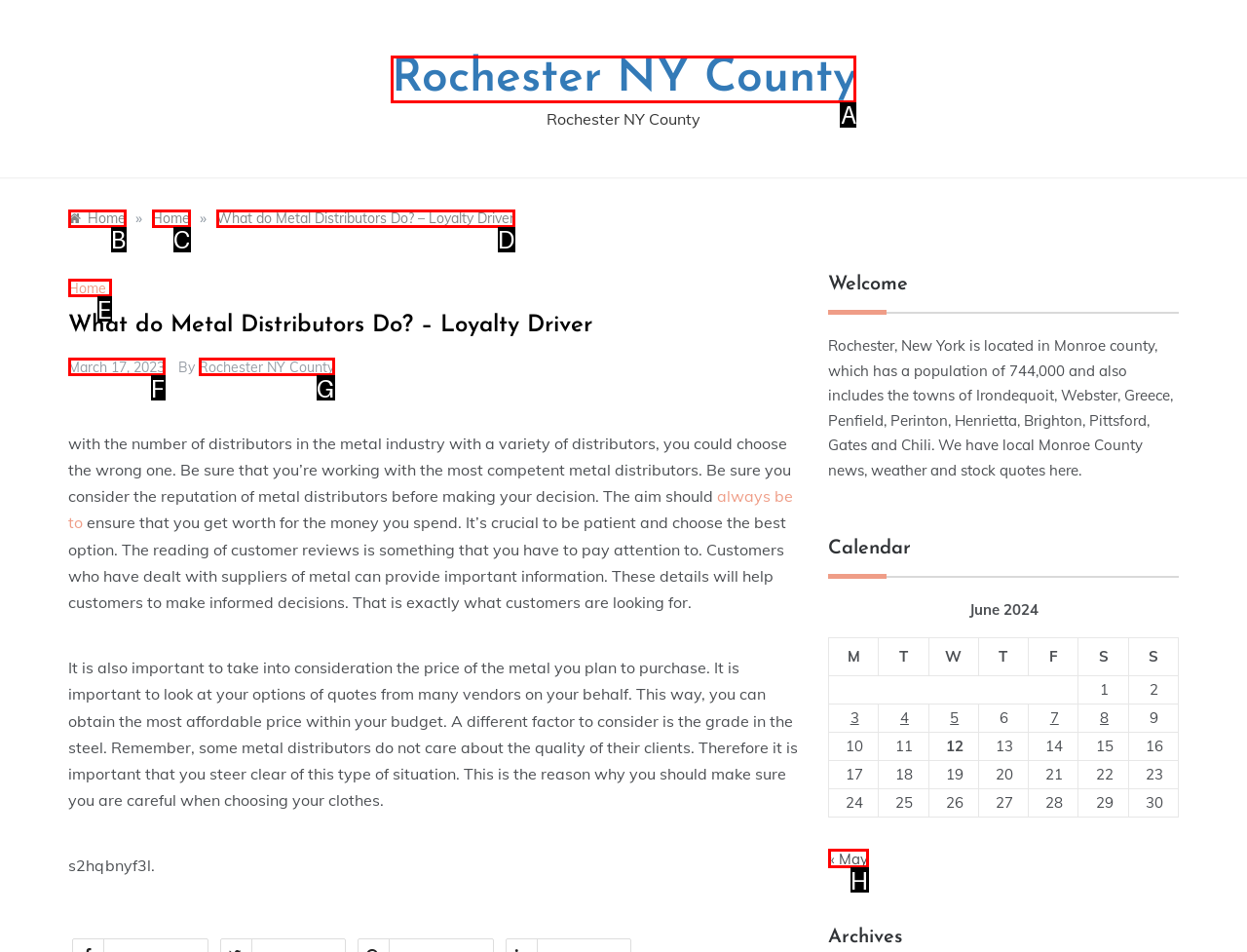Select the letter that corresponds to this element description: Home
Answer with the letter of the correct option directly.

B